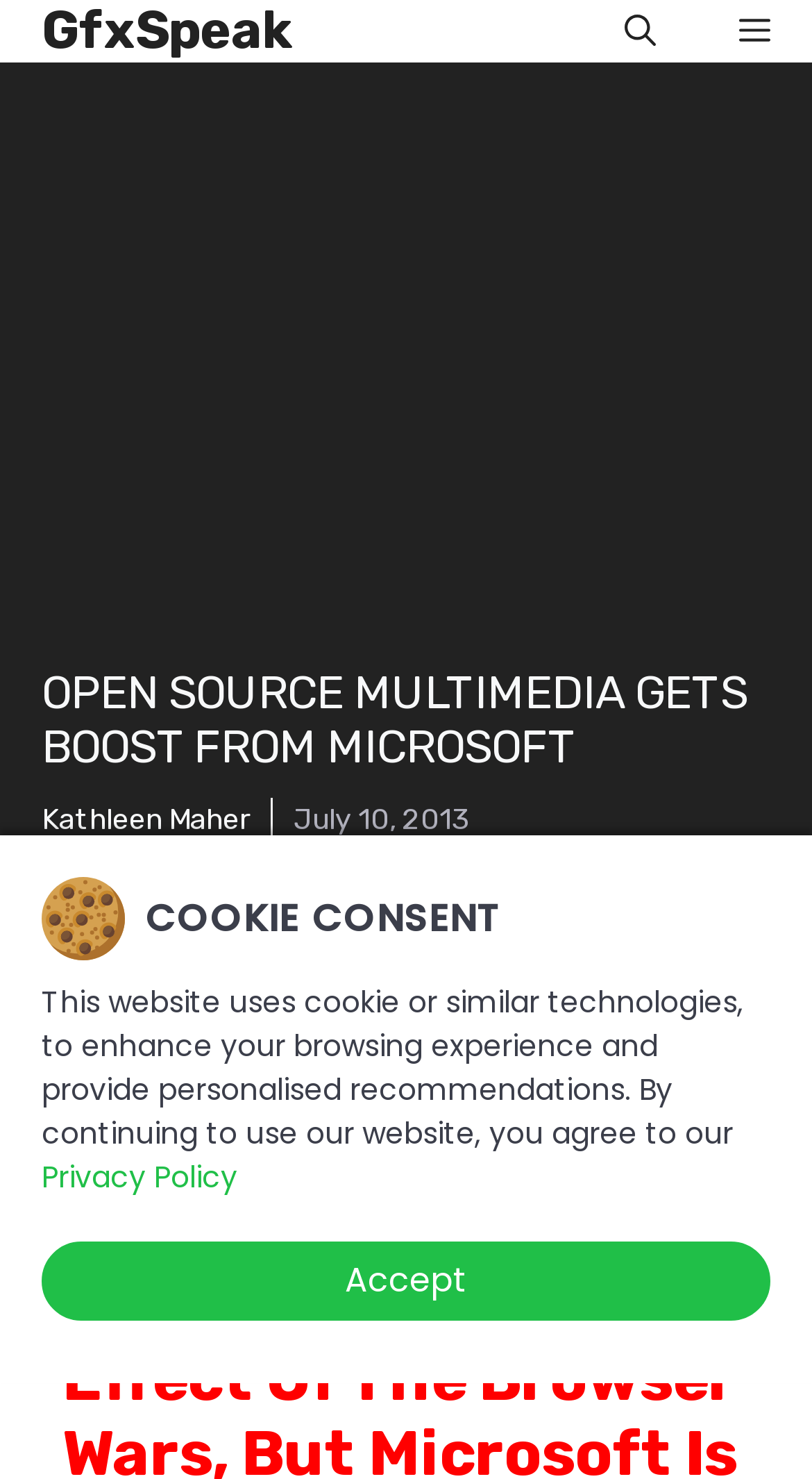Find the bounding box of the element with the following description: "aria-label="Open Search Bar"". The coordinates must be four float numbers between 0 and 1, formatted as [left, top, right, bottom].

[0.718, 0.0, 0.859, 0.042]